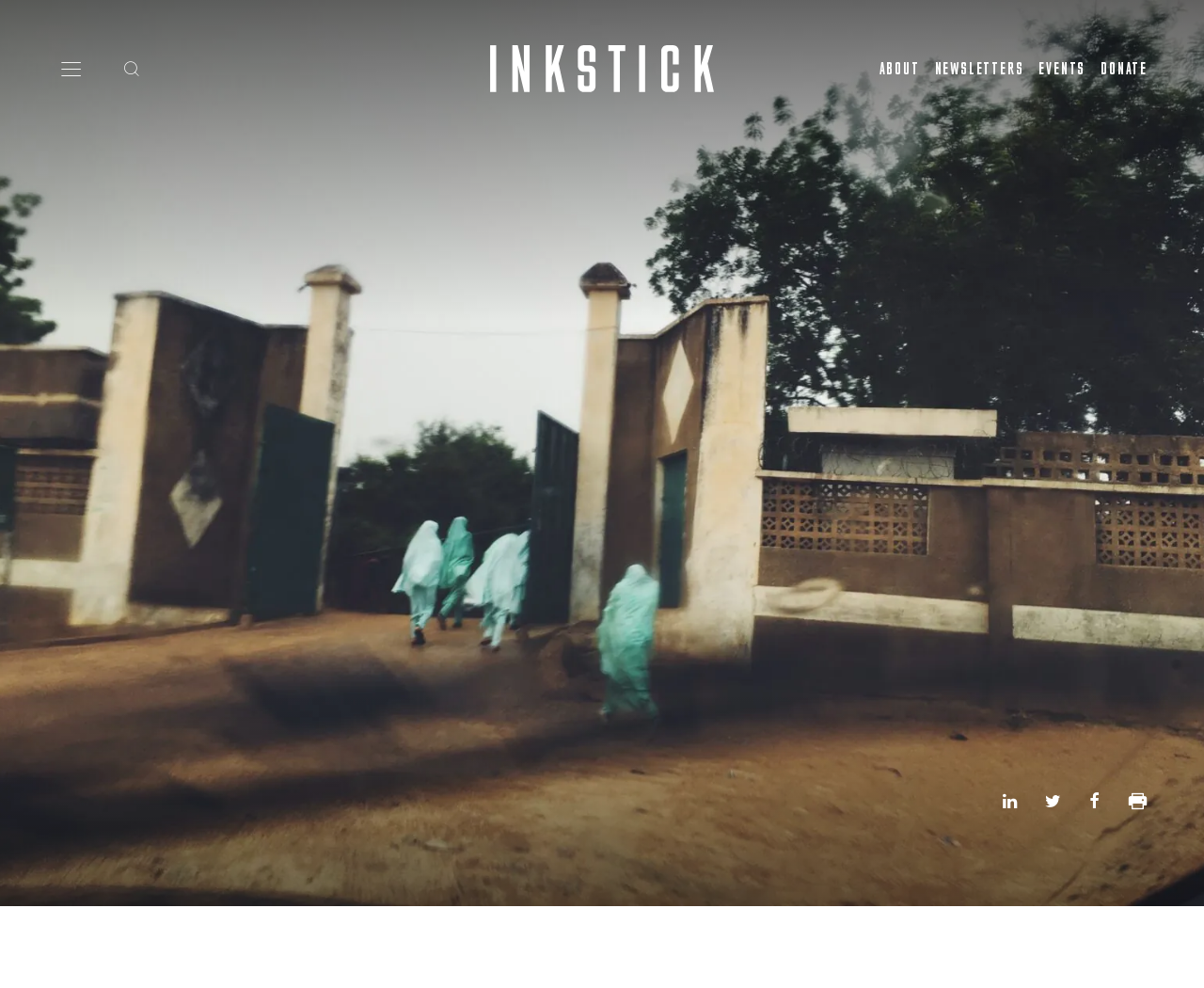Locate the bounding box coordinates of the element that should be clicked to fulfill the instruction: "Visit the Inkstick homepage".

[0.407, 0.046, 0.593, 0.093]